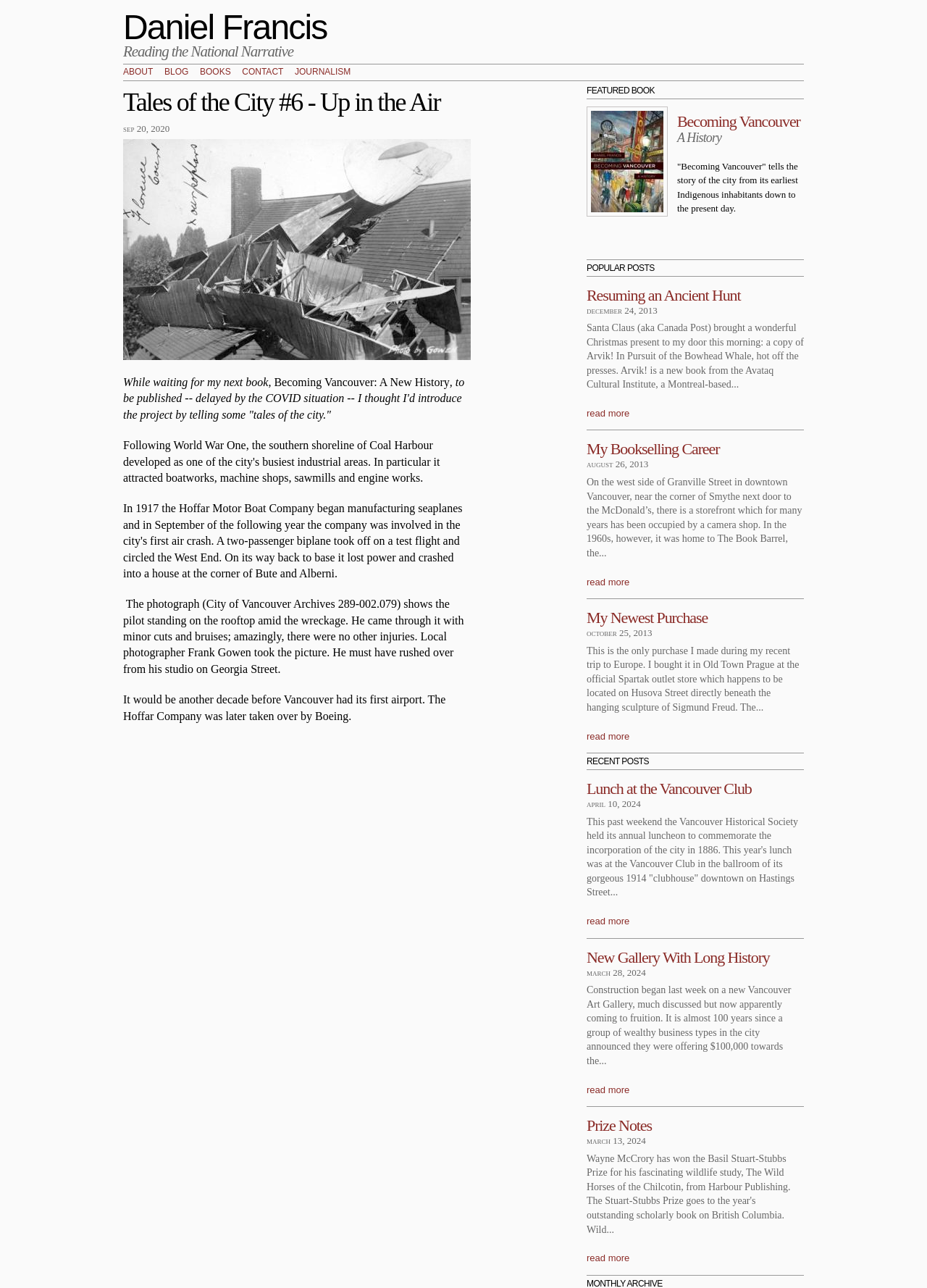What is the topic of the article?
Use the image to answer the question with a single word or phrase.

History of Vancouver